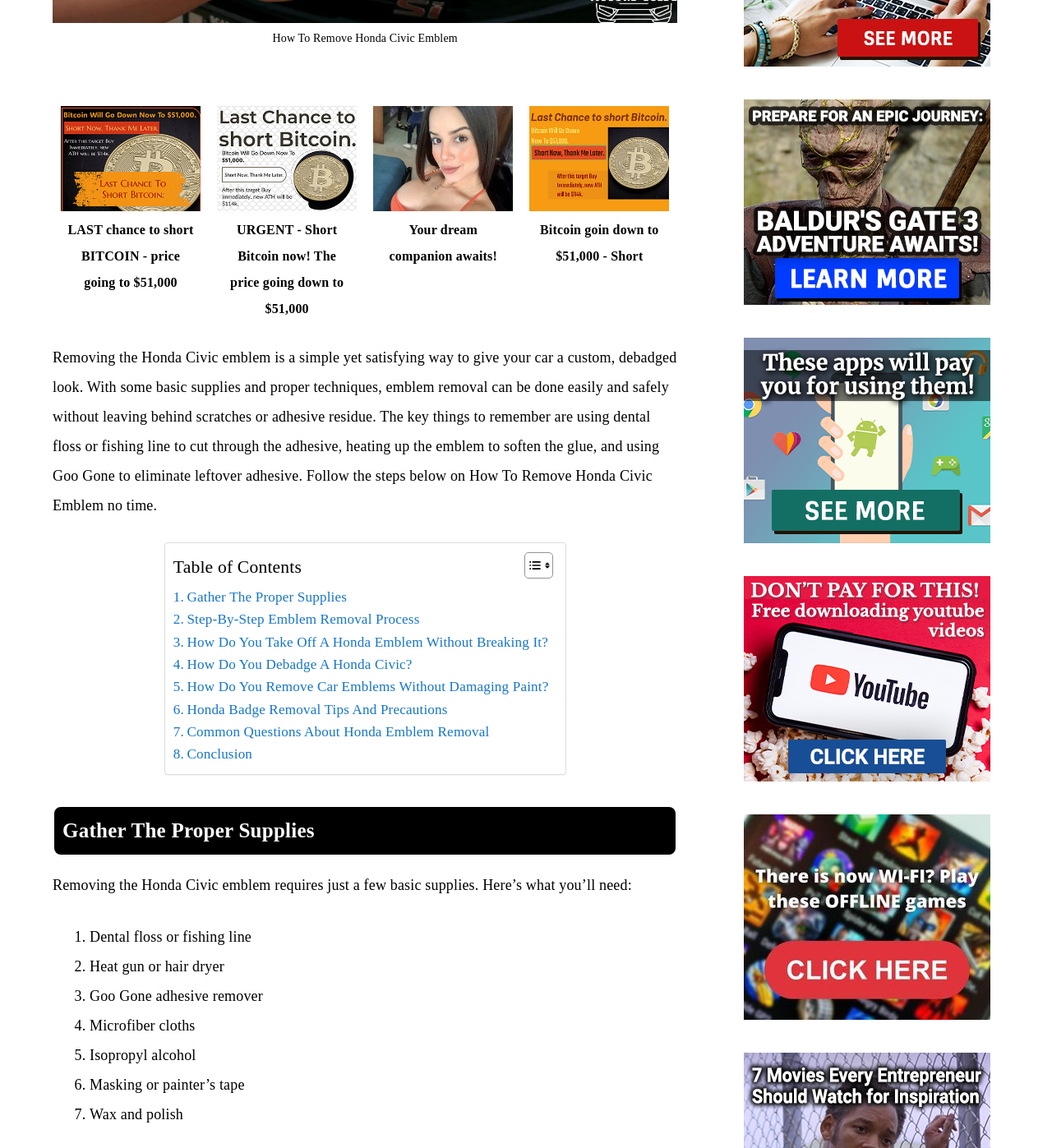Given the element description: "Gather The Proper Supplies", predict the bounding box coordinates of the UI element it refers to, using four float numbers between 0 and 1, i.e., [left, top, right, bottom].

[0.165, 0.51, 0.33, 0.53]